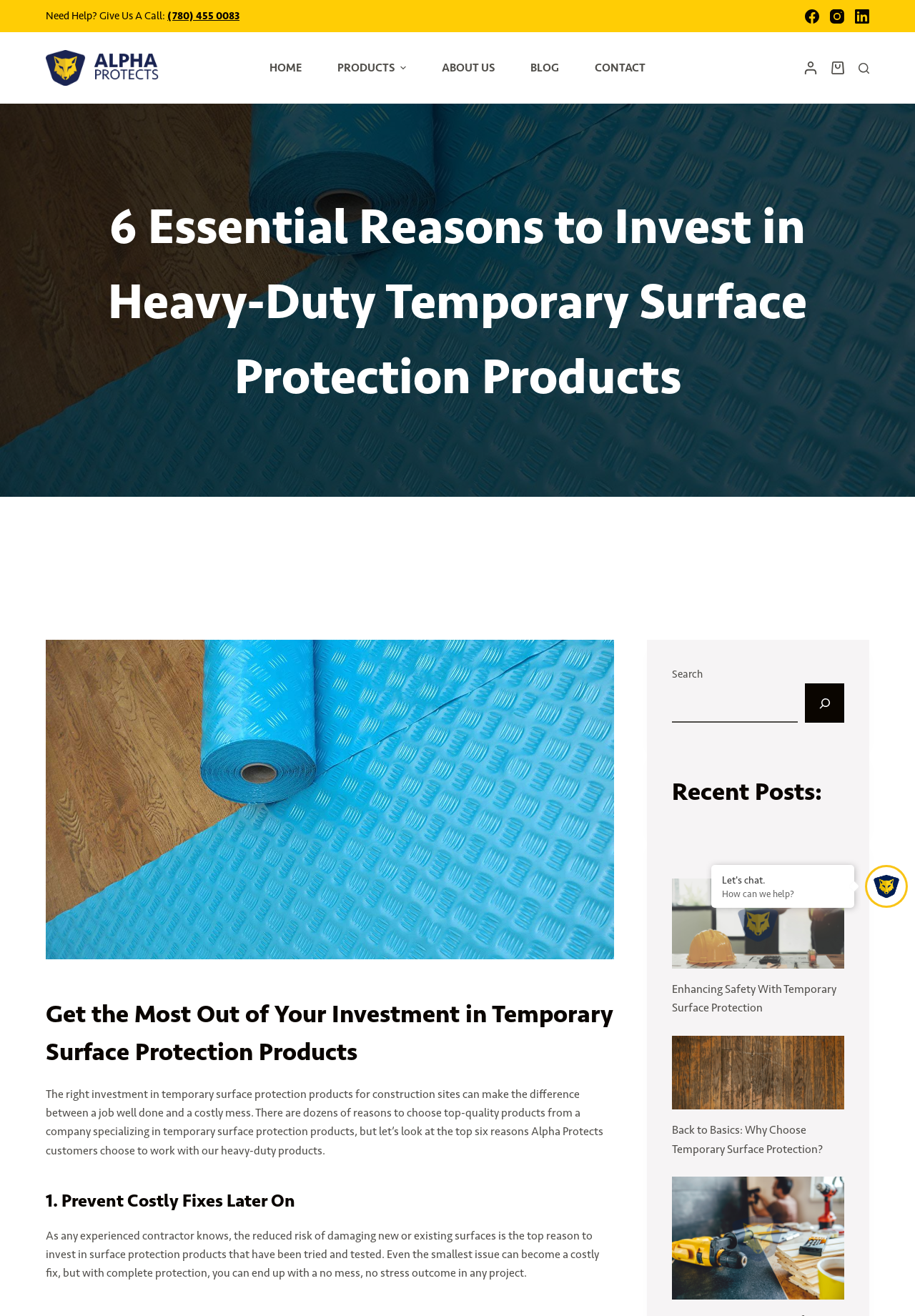Using the element description: "Contact us", determine the bounding box coordinates. The coordinates should be in the format [left, top, right, bottom], with values between 0 and 1.

None